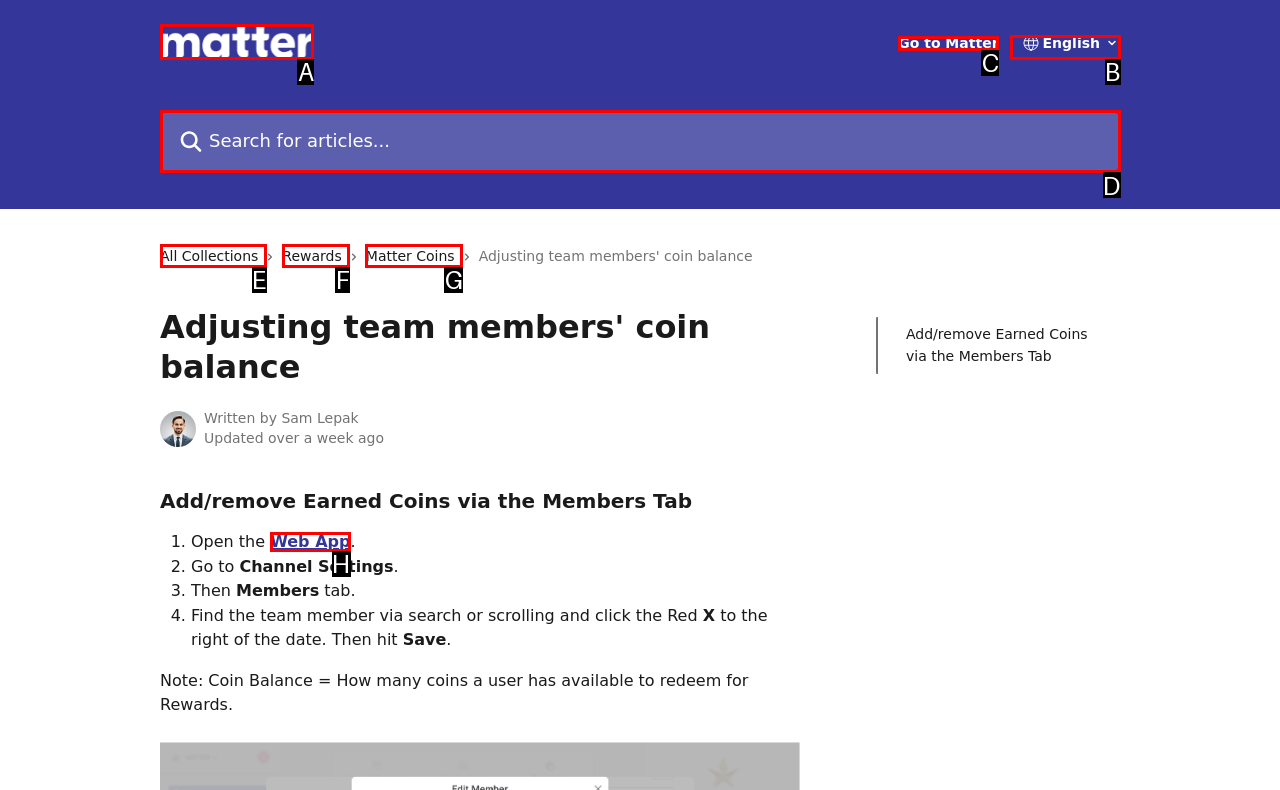Find the HTML element that corresponds to the description: alt="Matter Help Center". Indicate your selection by the letter of the appropriate option.

A